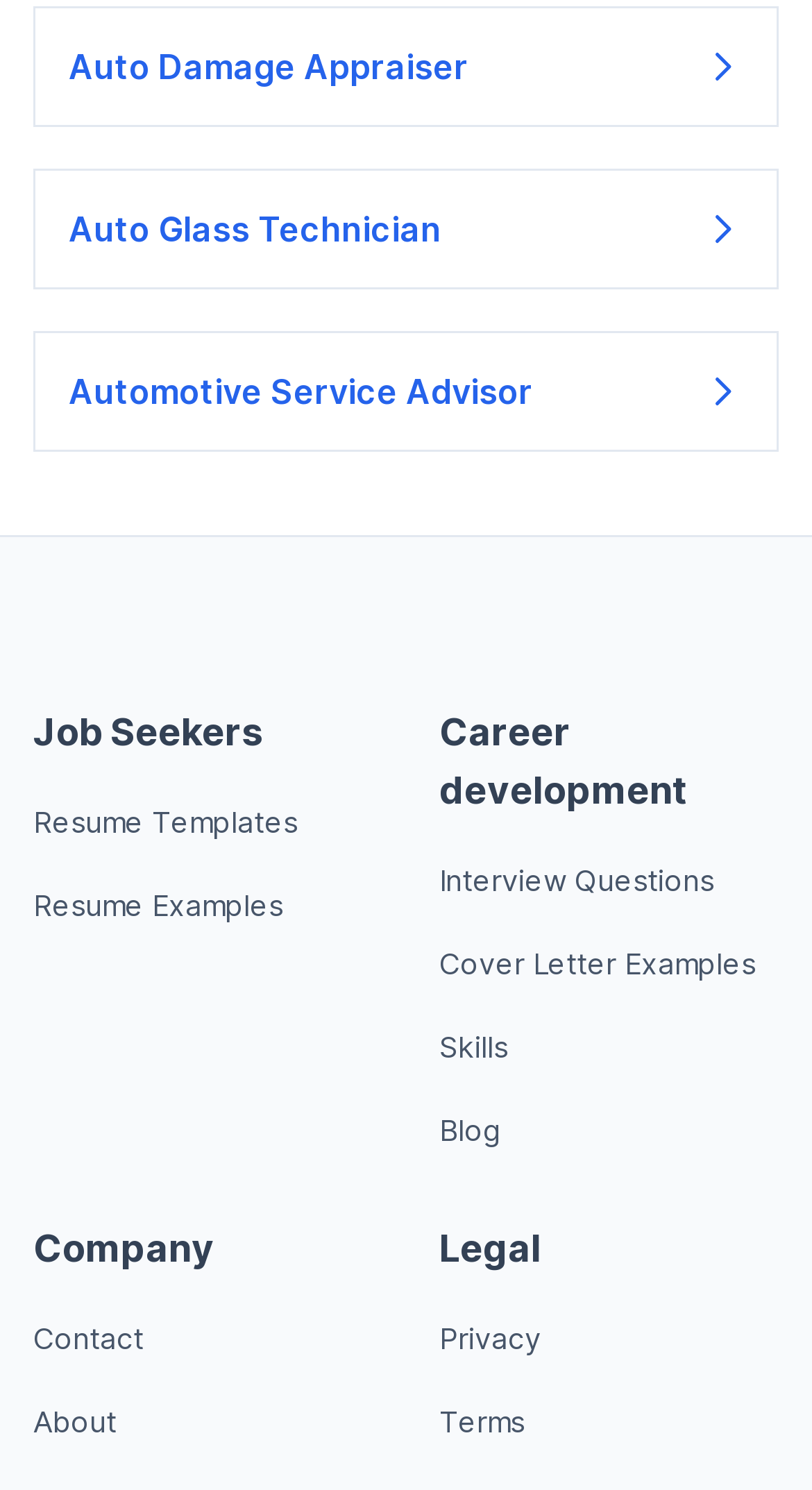Could you please study the image and provide a detailed answer to the question:
How many links are under Career development?

Under the 'Career development' section, I can see five links: Interview Questions, Cover Letter Examples, Skills, Blog, and Resume Examples.